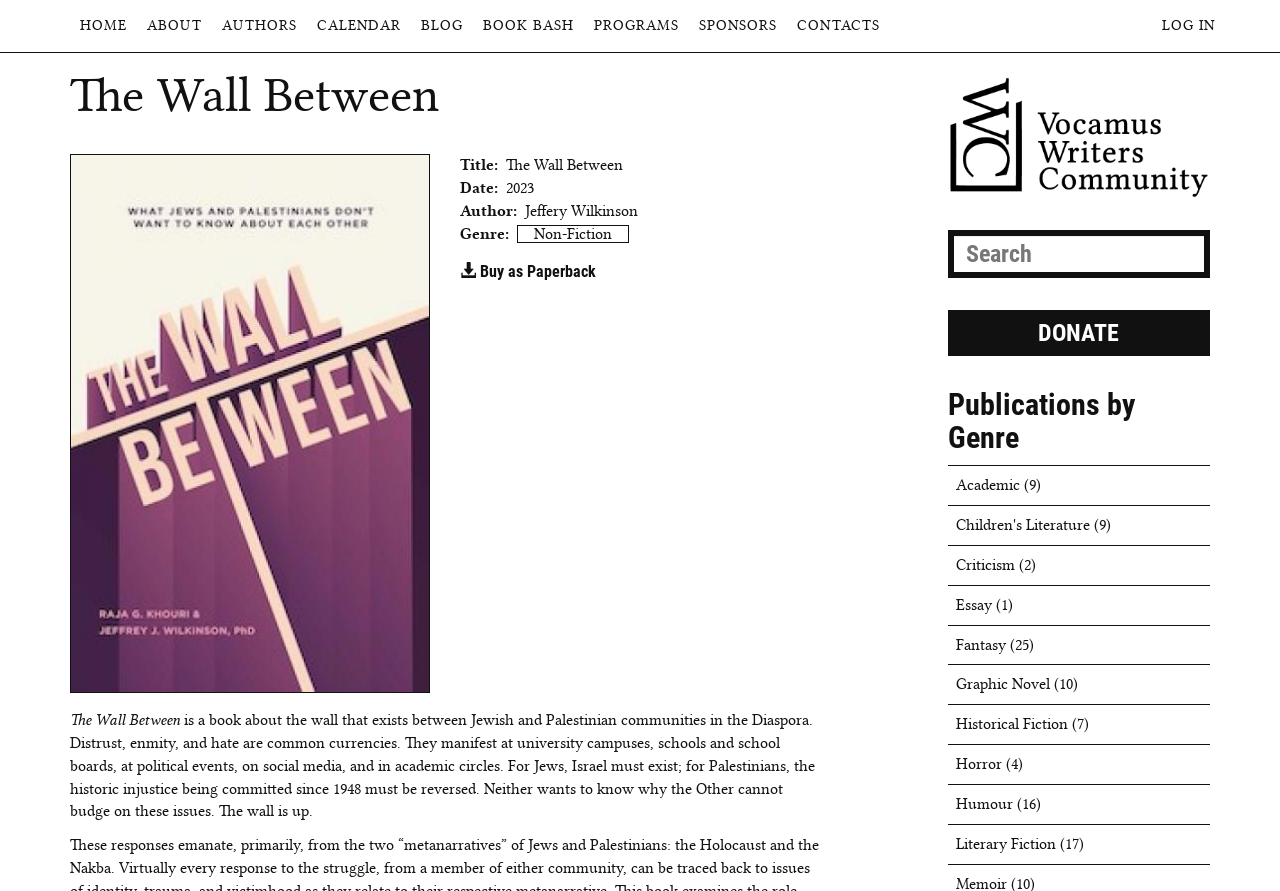Carefully examine the image and provide an in-depth answer to the question: How can I buy this book as a paperback?

I found the way to buy the book as a paperback by looking at the link element that says 'Buy as Paperback' which is located below the book's title and author information.